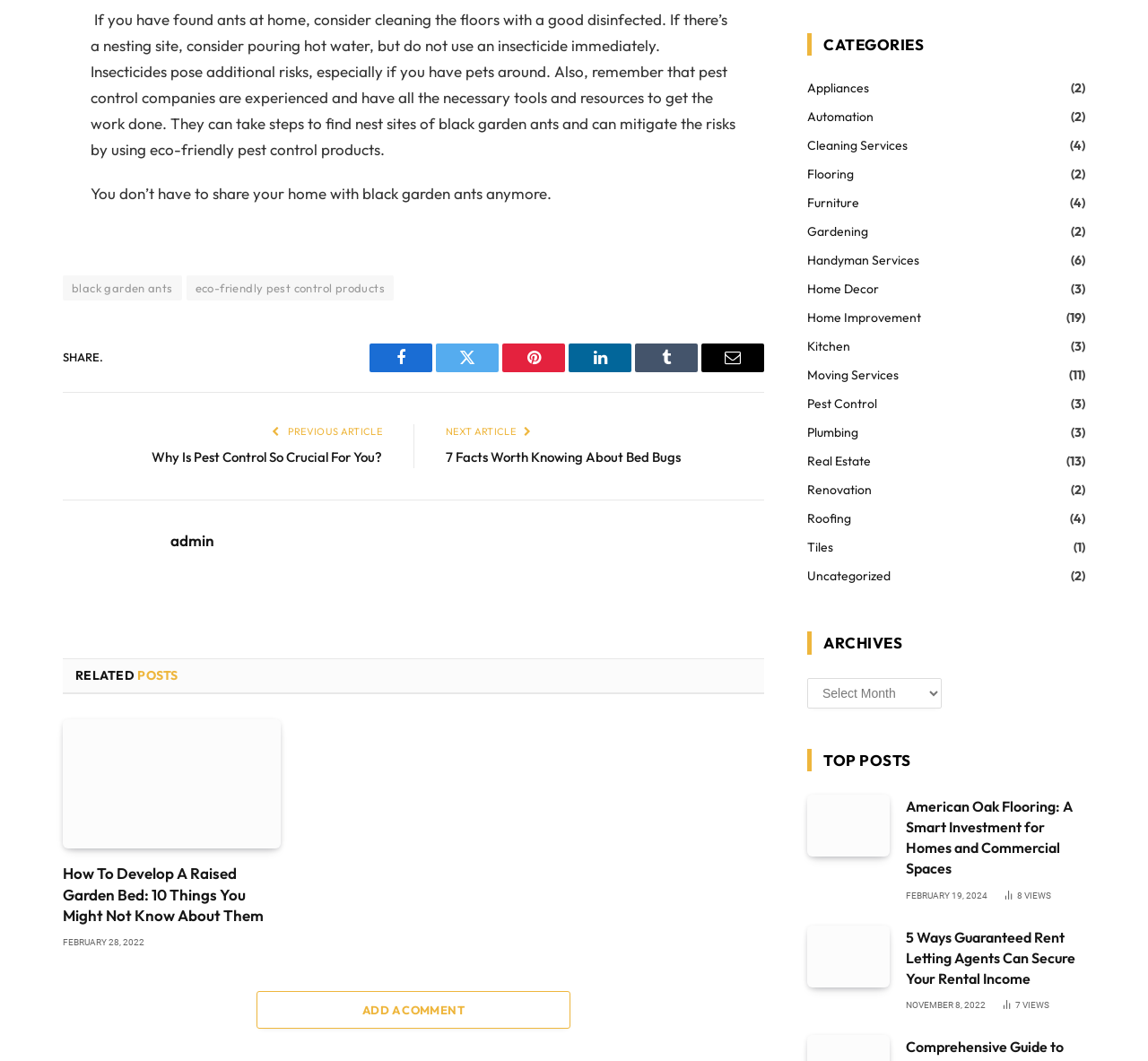Identify the bounding box coordinates for the region of the element that should be clicked to carry out the instruction: "Share on Facebook". The bounding box coordinates should be four float numbers between 0 and 1, i.e., [left, top, right, bottom].

[0.322, 0.324, 0.377, 0.351]